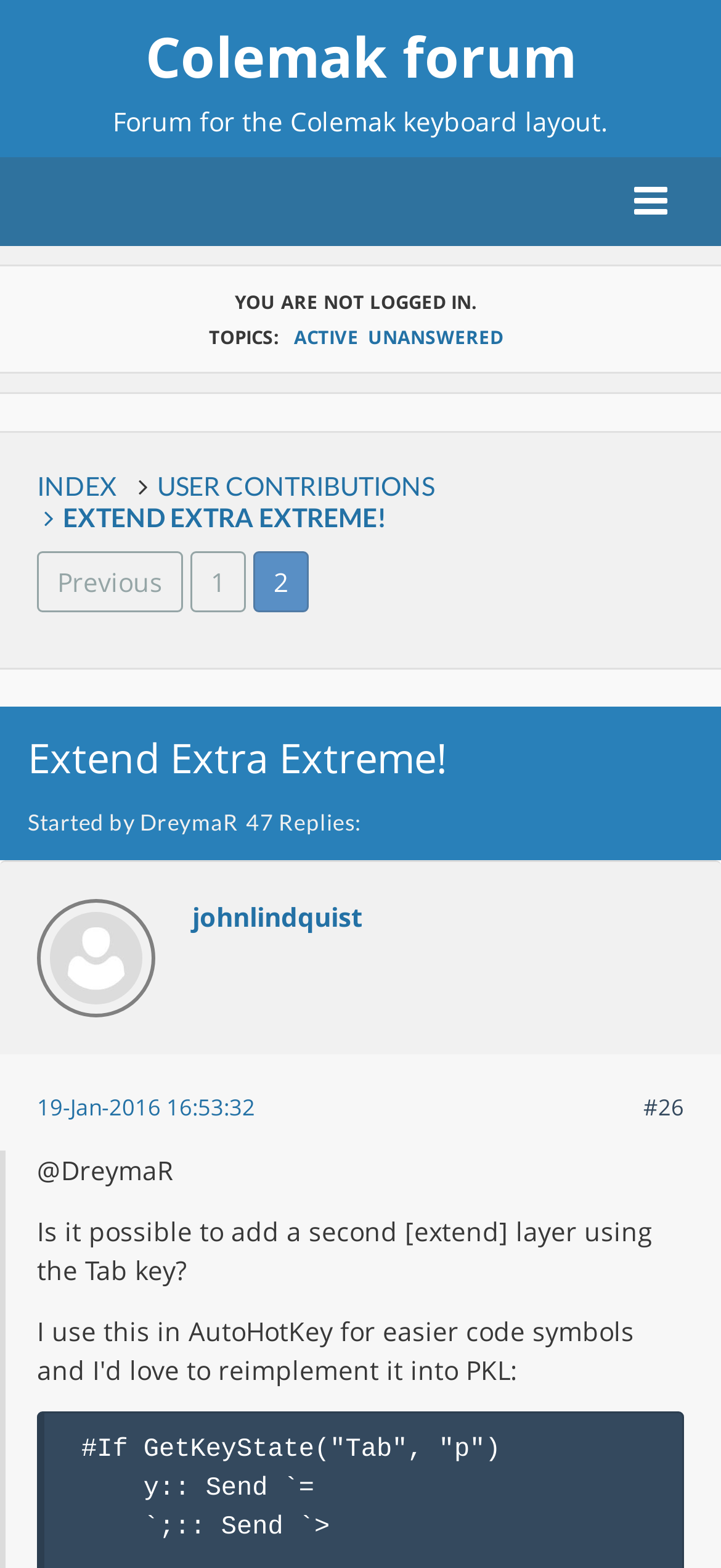Locate the bounding box coordinates of the element's region that should be clicked to carry out the following instruction: "go to previous page". The coordinates need to be four float numbers between 0 and 1, i.e., [left, top, right, bottom].

[0.051, 0.352, 0.254, 0.39]